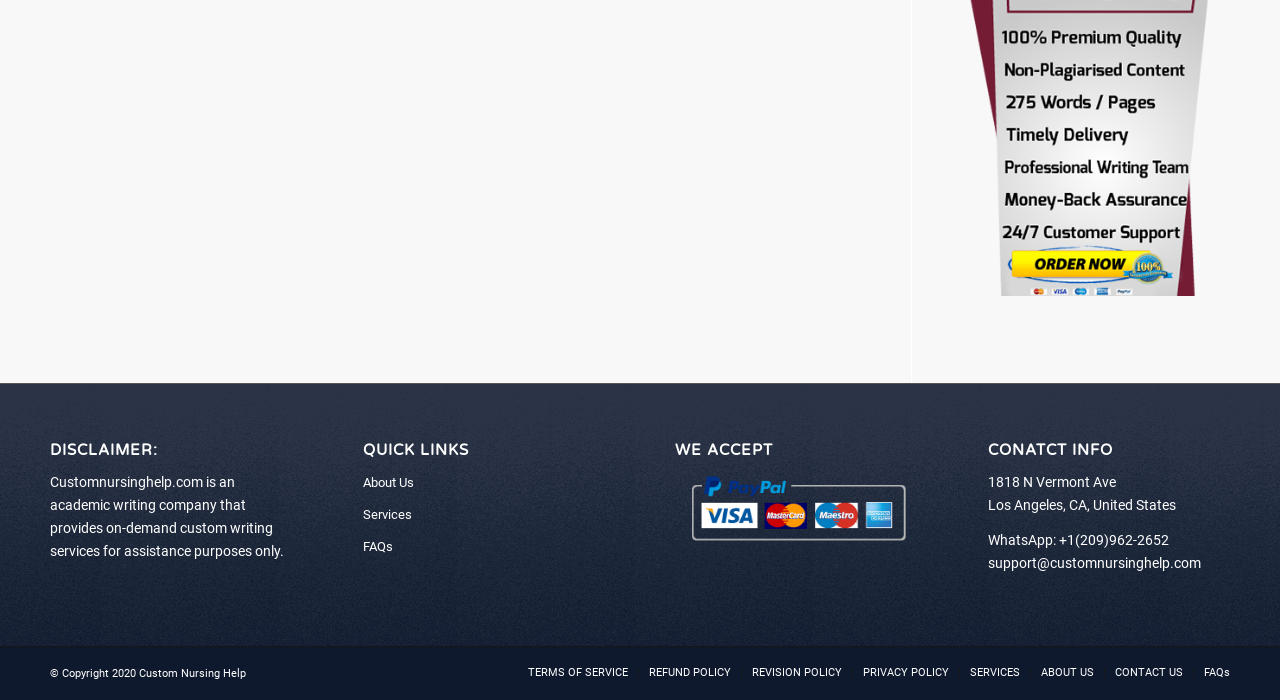Pinpoint the bounding box coordinates of the element that must be clicked to accomplish the following instruction: "Click the NASA Logo". The coordinates should be in the format of four float numbers between 0 and 1, i.e., [left, top, right, bottom].

None